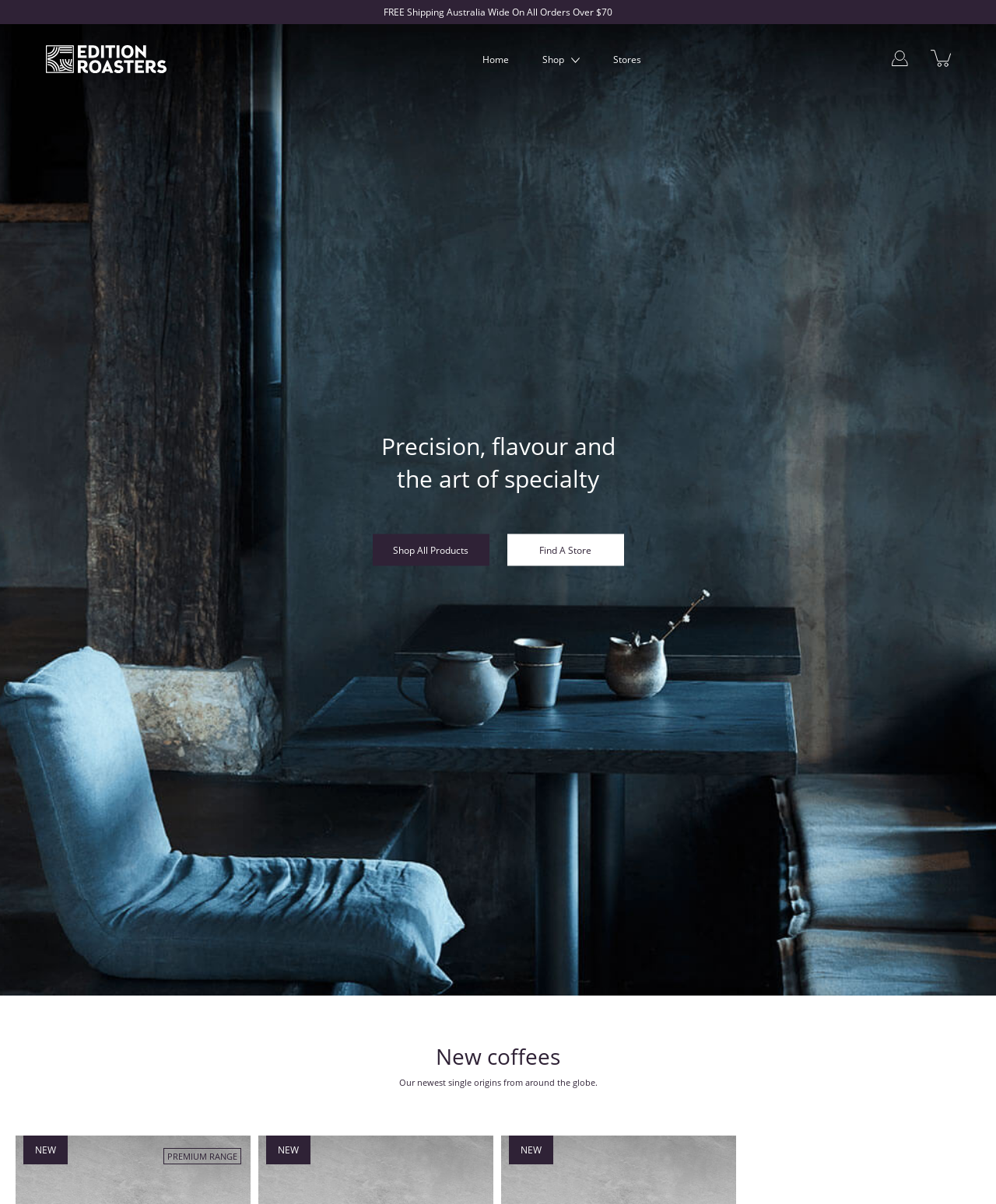What is the main theme of the website?
Please respond to the question with as much detail as possible.

The website has several elements related to coffee, such as the company name 'Edition Roasters', the text 'Precision, flavour and the art of specialty', and the link 'Shop All Products', indicating that the main theme of the website is coffee.